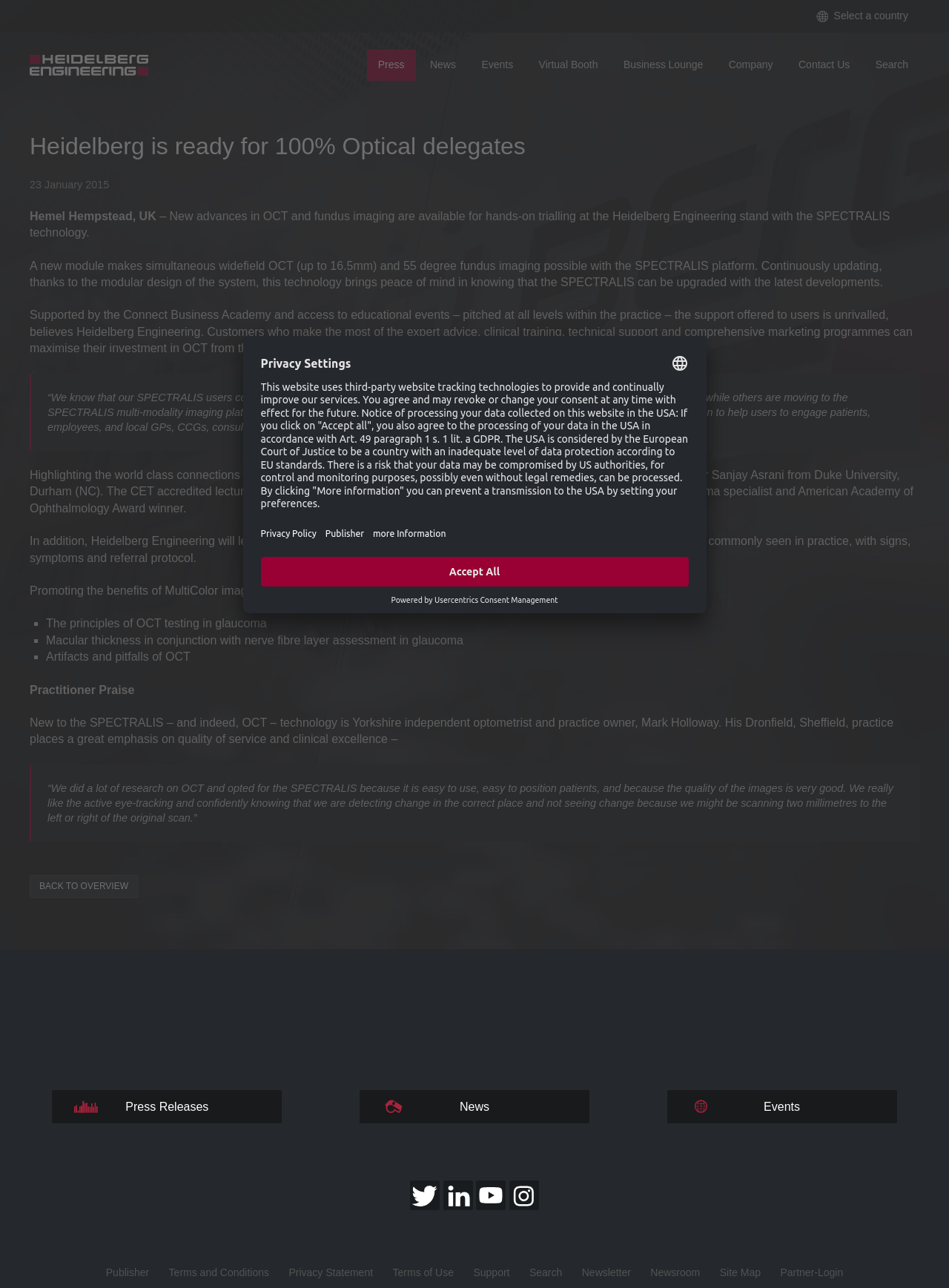Answer the following query with a single word or phrase:
What is the topic of the CET accredited lecture at 100% Optical?

Glaucoma